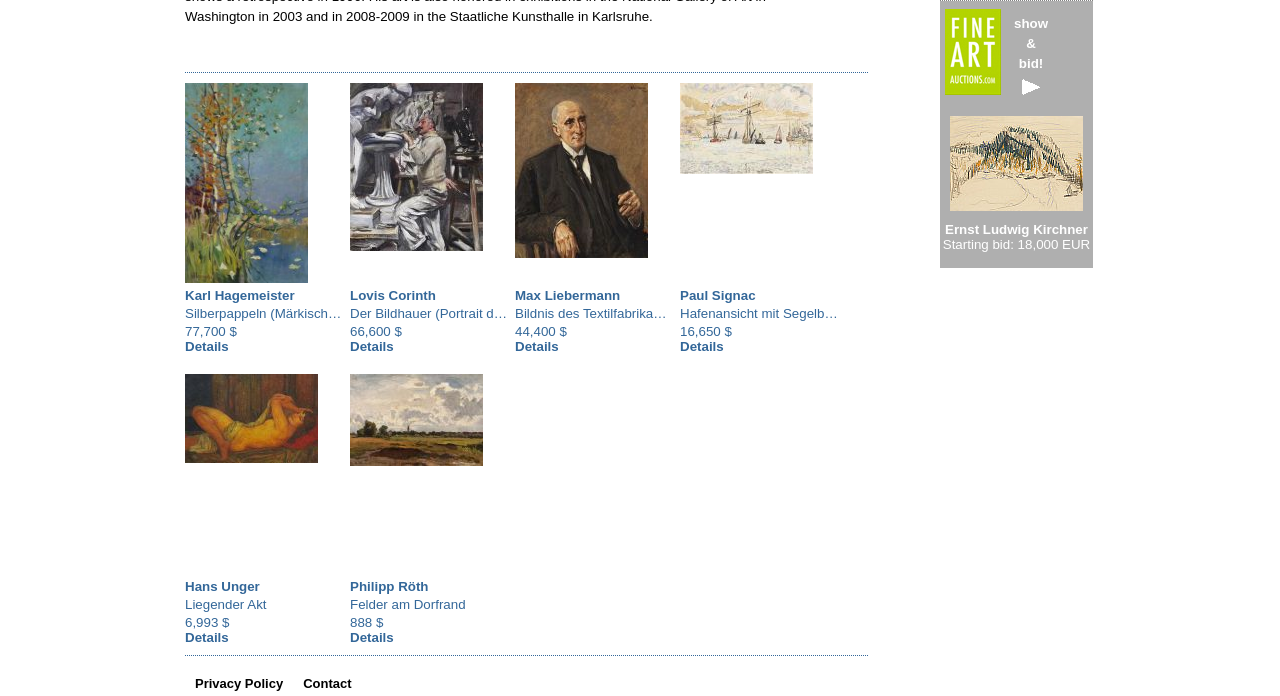Please determine the bounding box coordinates, formatted as (top-left x, top-left y, bottom-right x, bottom-right y), with all values as floating point numbers between 0 and 1. Identify the bounding box of the region described as: Hans Unger

[0.145, 0.832, 0.203, 0.853]